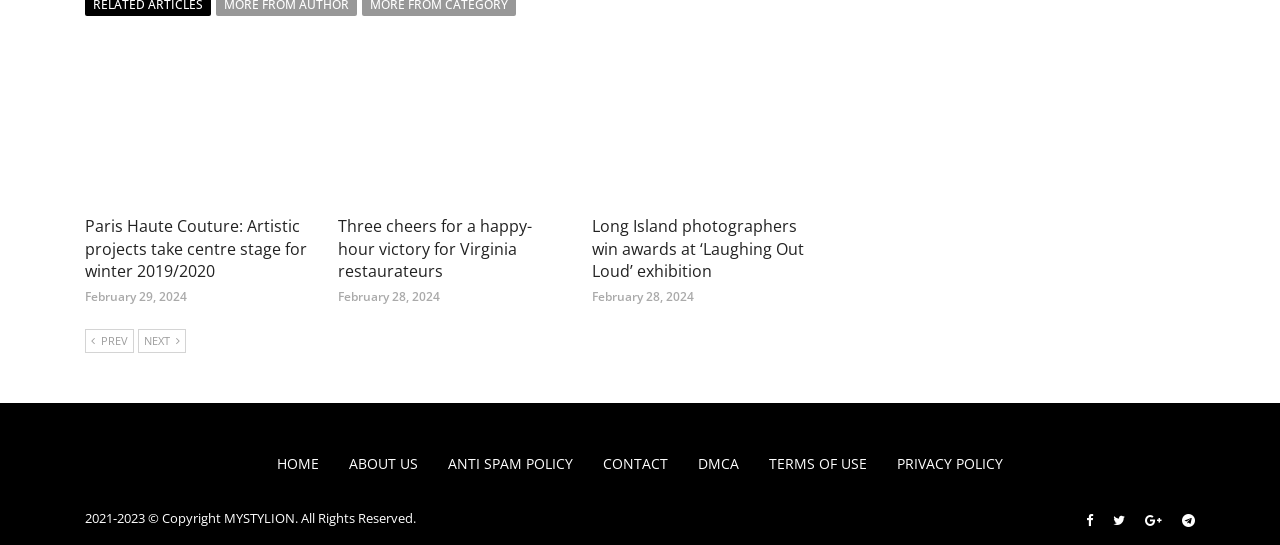Show the bounding box coordinates for the element that needs to be clicked to execute the following instruction: "View Paris Haute Couture article". Provide the coordinates in the form of four float numbers between 0 and 1, i.e., [left, top, right, bottom].

[0.066, 0.093, 0.241, 0.366]